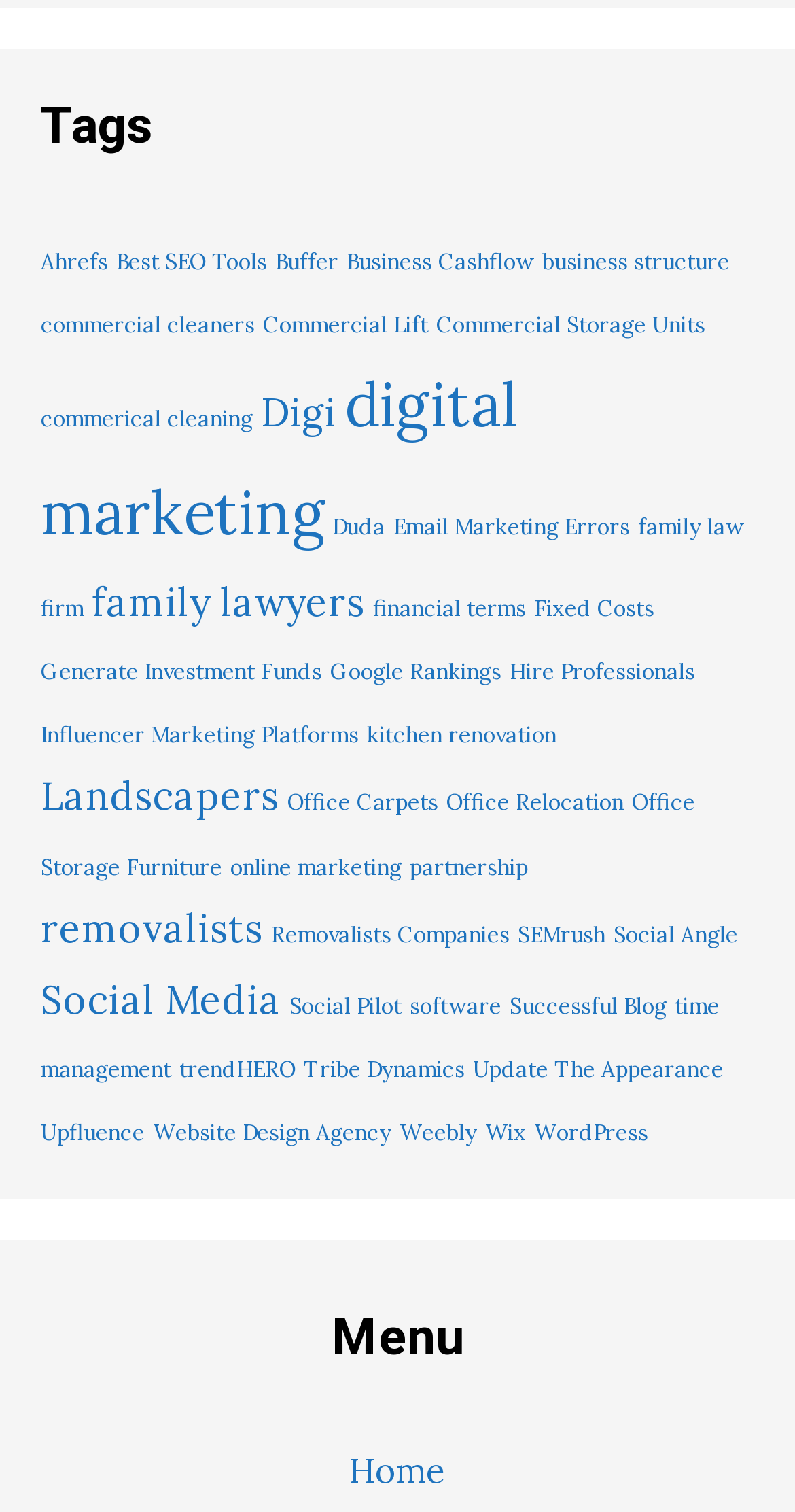Provide a one-word or one-phrase answer to the question:
How many items are related to 'family law'?

2